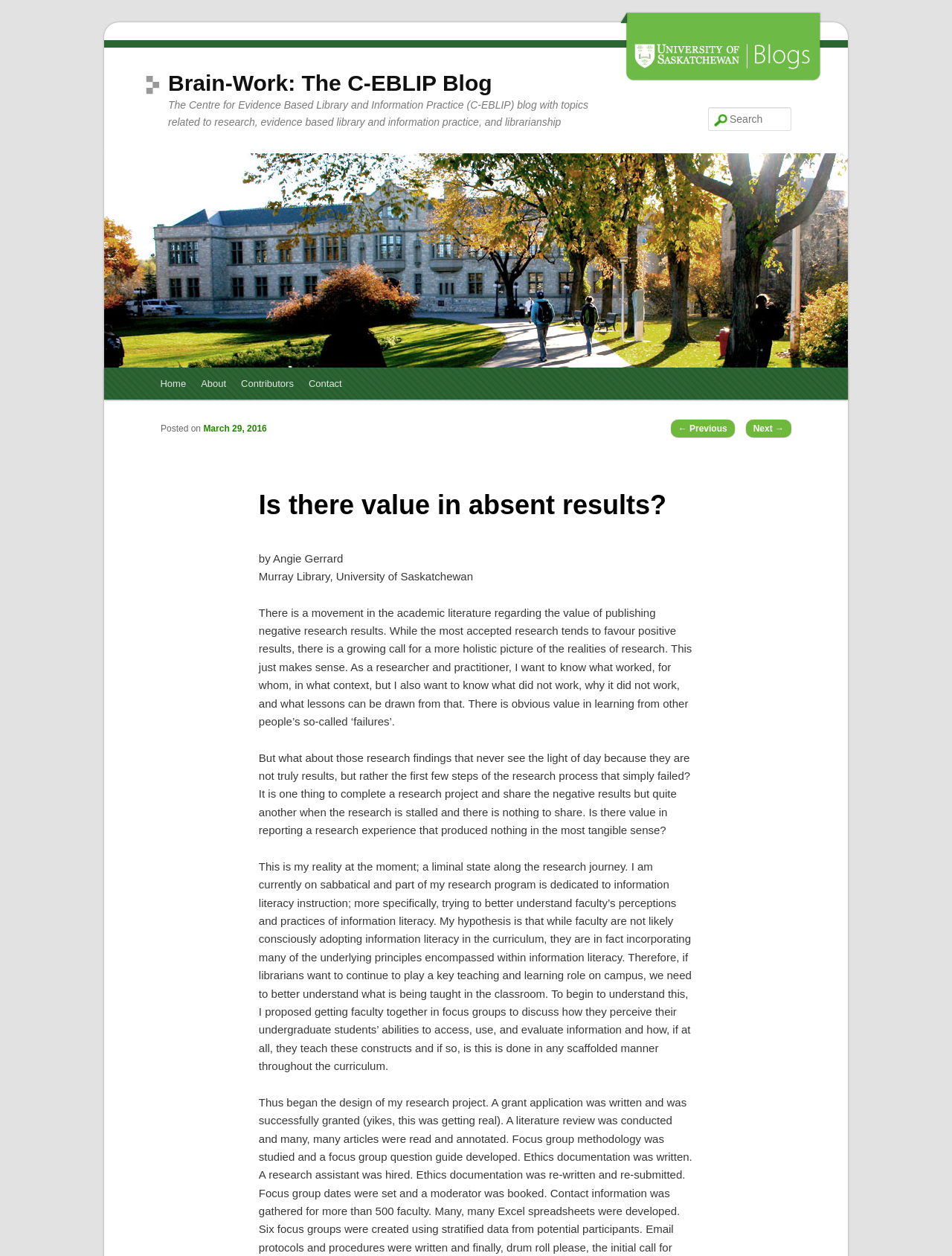Can you locate the main headline on this webpage and provide its text content?

Brain-Work: The C-EBLIP Blog